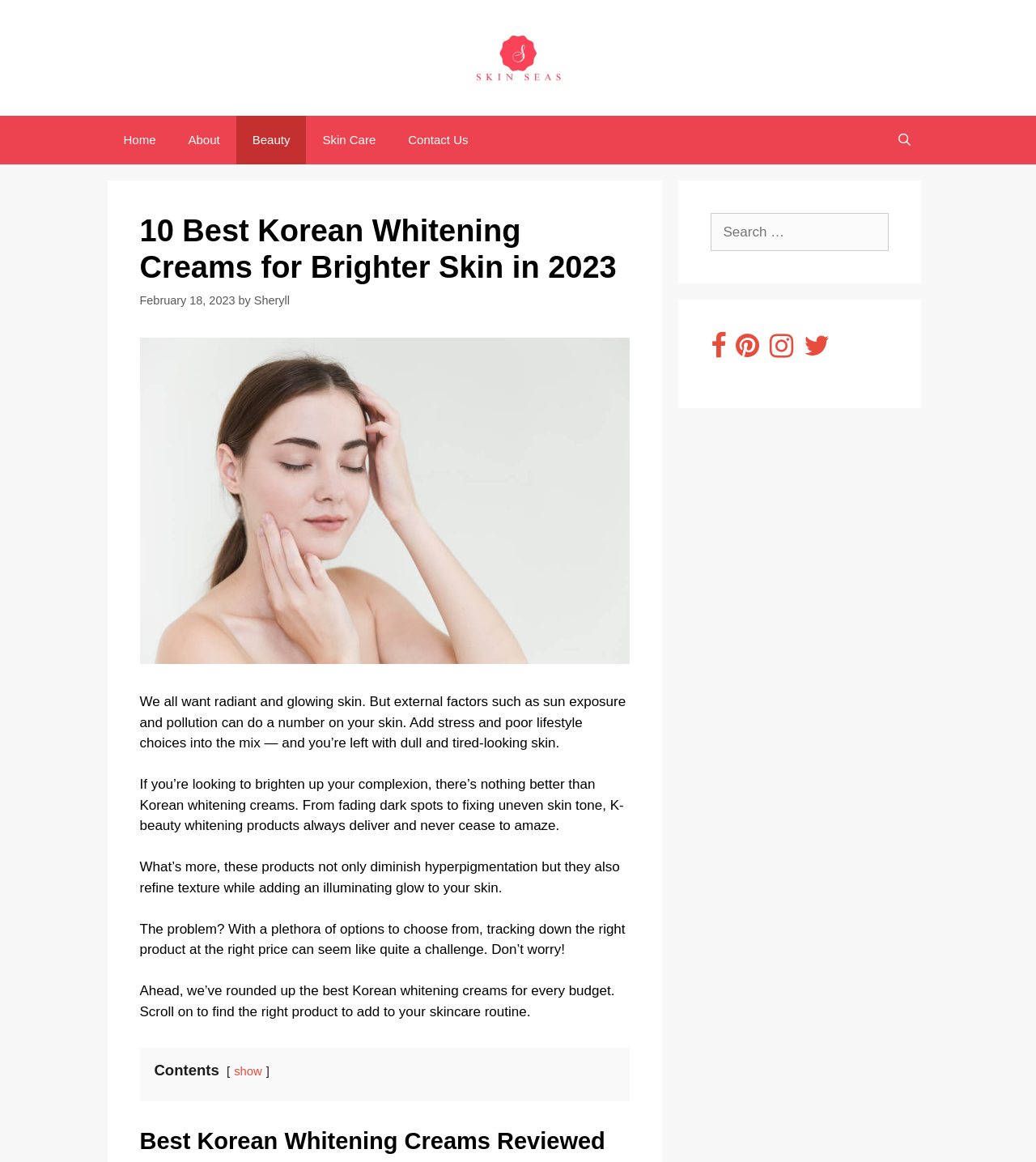Using the provided element description "title="Visit Skin Seas on Pinterest"", determine the bounding box coordinates of the UI element.

[0.71, 0.295, 0.733, 0.309]